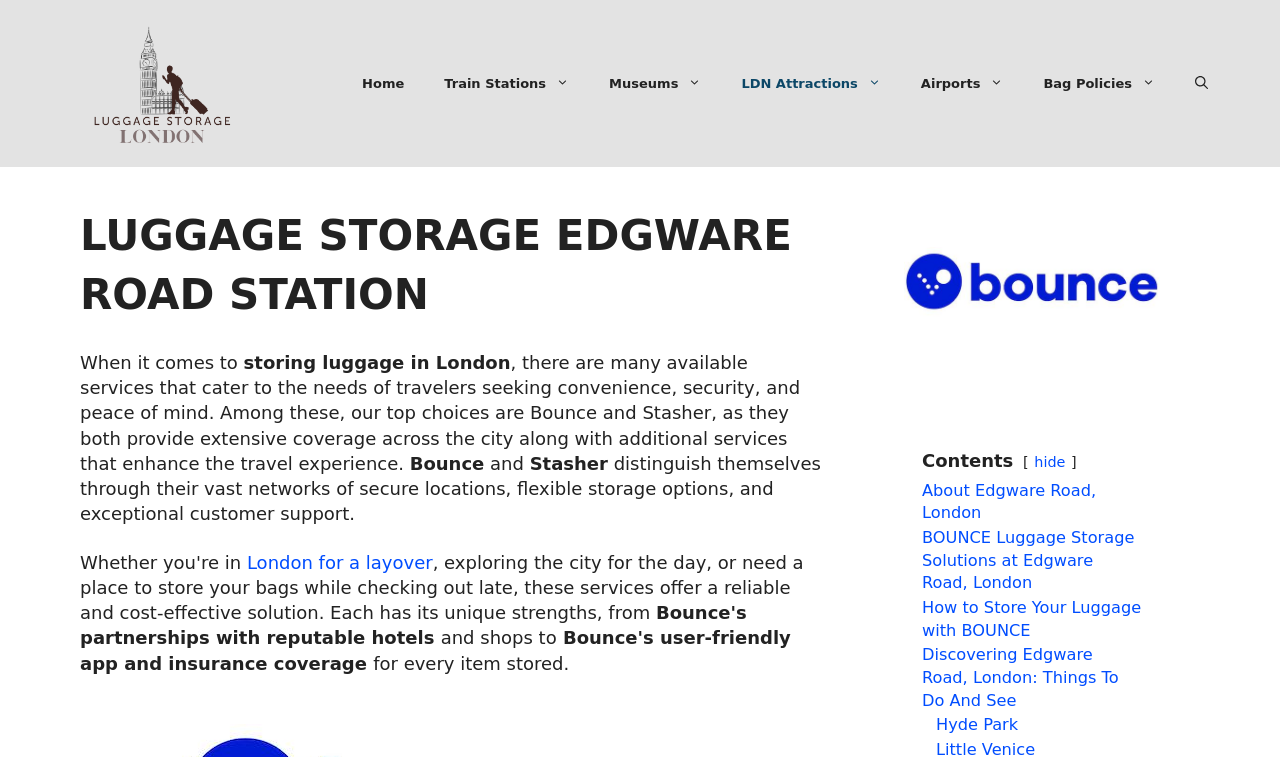Can you find and provide the main heading text of this webpage?

LUGGAGE STORAGE EDGWARE ROAD STATION